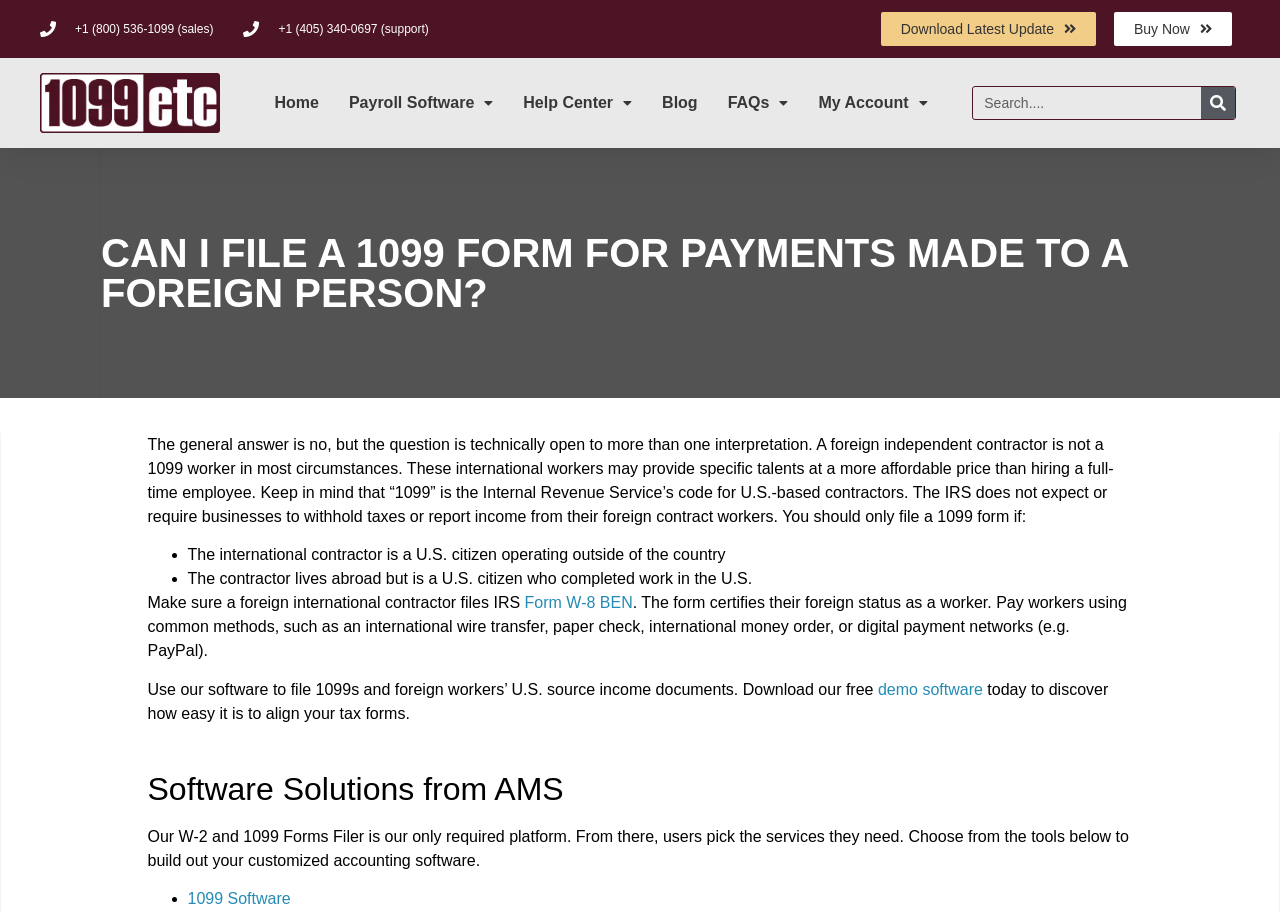Your task is to extract the text of the main heading from the webpage.

CAN I FILE A 1099 FORM FOR PAYMENTS MADE TO A FOREIGN PERSON?